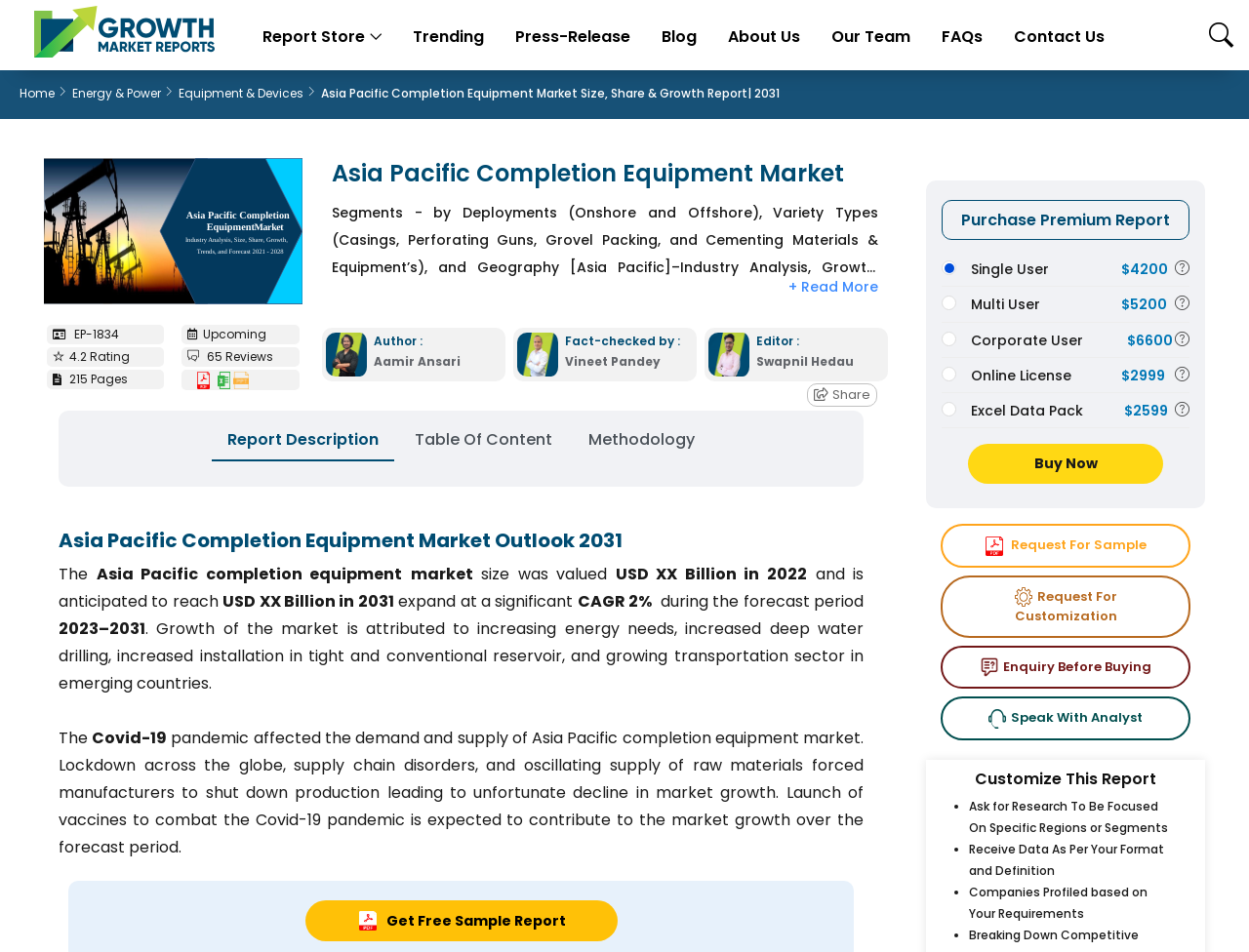Identify the bounding box coordinates of the clickable section necessary to follow the following instruction: "Click the 'Report Store' link". The coordinates should be presented as four float numbers from 0 to 1, i.e., [left, top, right, bottom].

[0.199, 0.0, 0.316, 0.073]